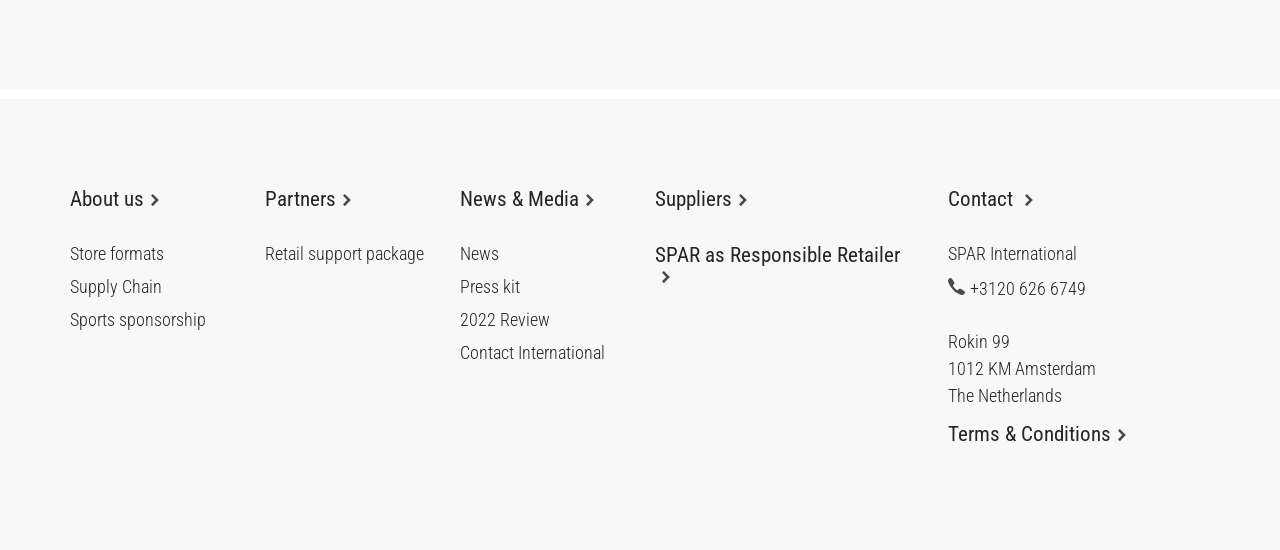Please answer the following question as detailed as possible based on the image: 
What is the address of the company?

The address of the company can be found in the static text elements 'Rokin 99', '1012 KM Amsterdam', and 'The Netherlands' with bounding box coordinates [0.74, 0.602, 0.789, 0.641], [0.74, 0.652, 0.856, 0.69], and [0.74, 0.701, 0.829, 0.739] respectively. These elements are located in the top-right section of the webpage.